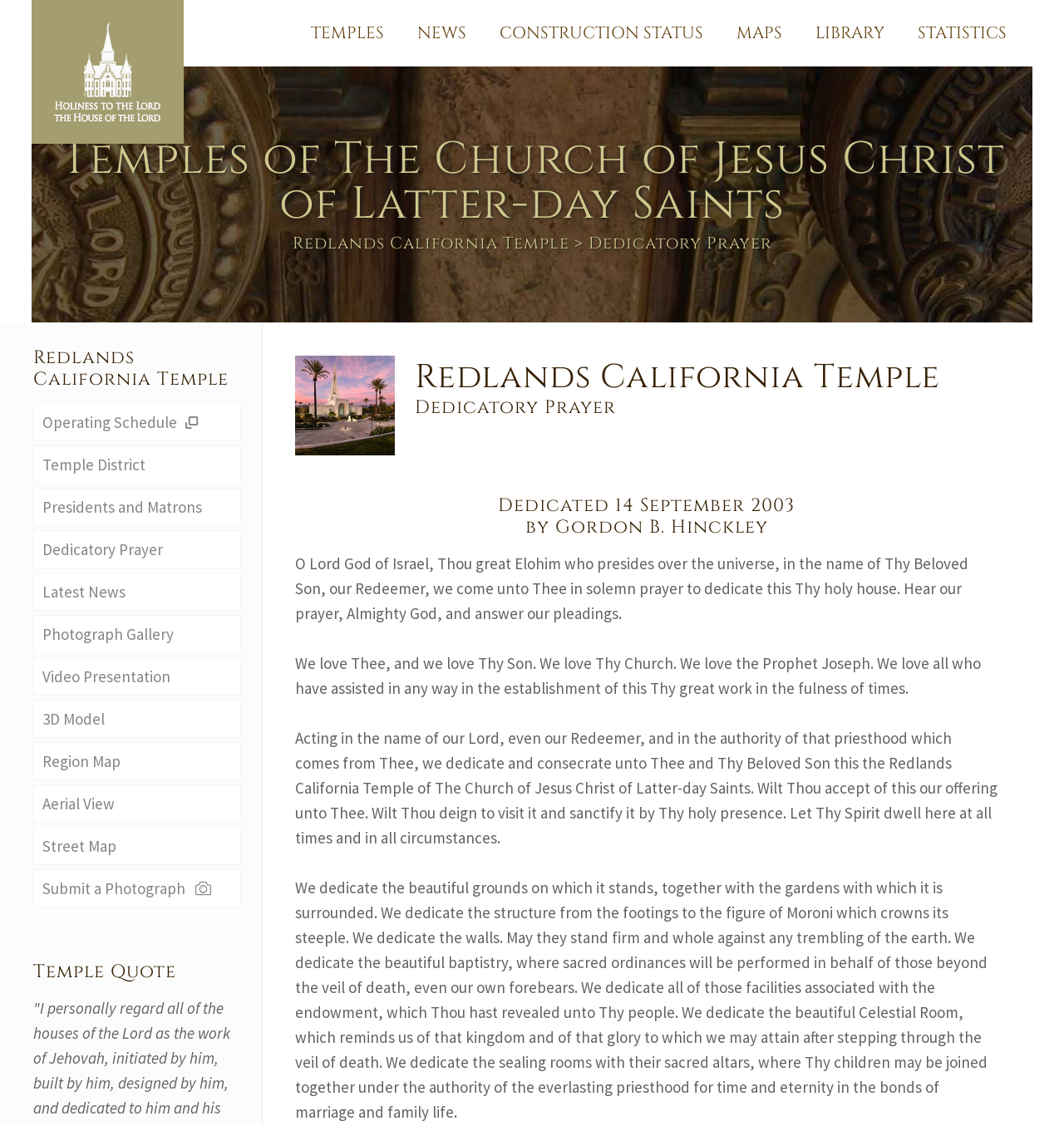Find the bounding box coordinates of the element to click in order to complete this instruction: "Explore the 'Photograph Gallery'". The bounding box coordinates must be four float numbers between 0 and 1, denoted as [left, top, right, bottom].

[0.031, 0.546, 0.227, 0.58]